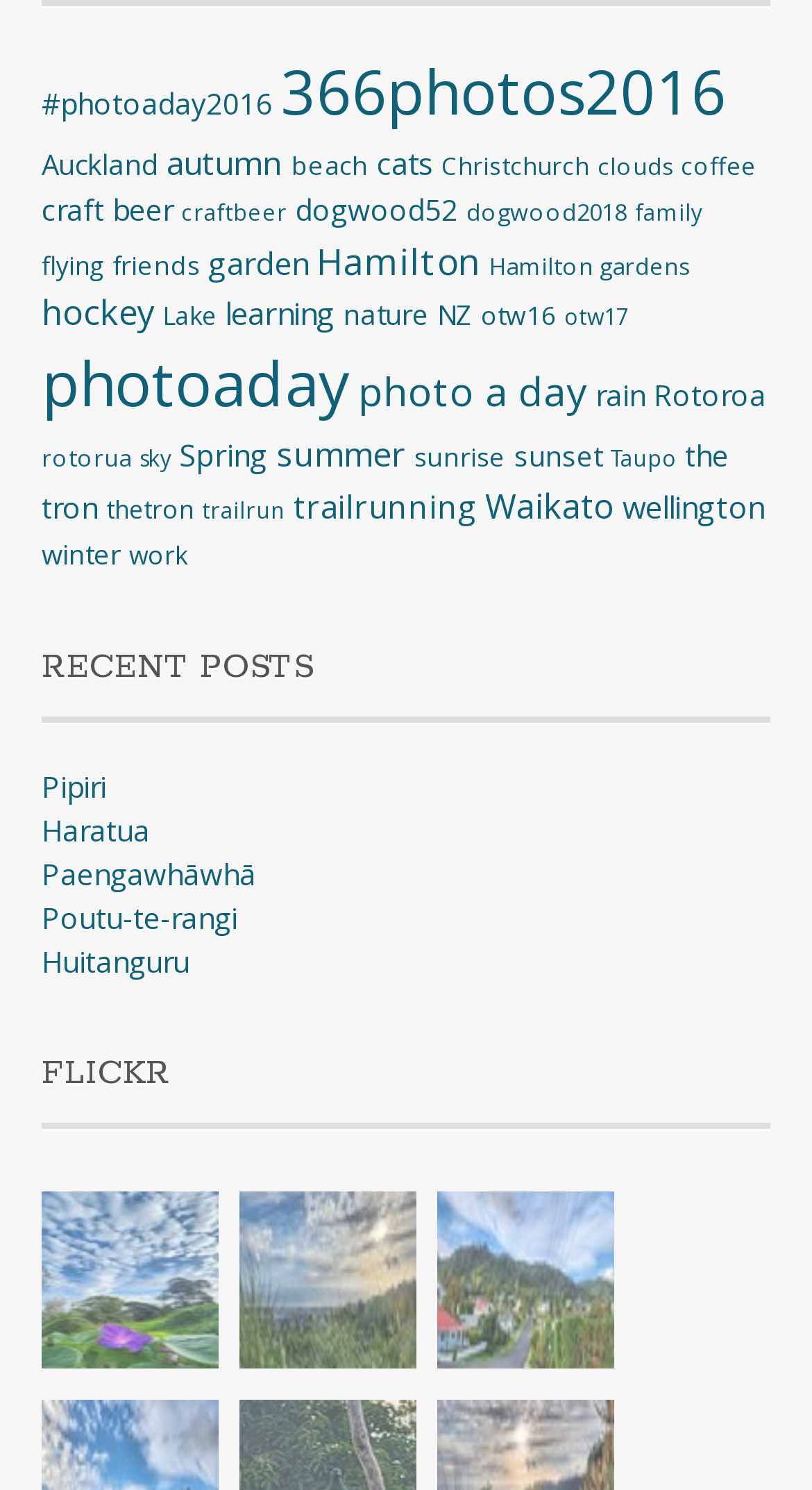What is the title of the second section?
Answer with a single word or phrase by referring to the visual content.

FLICKR